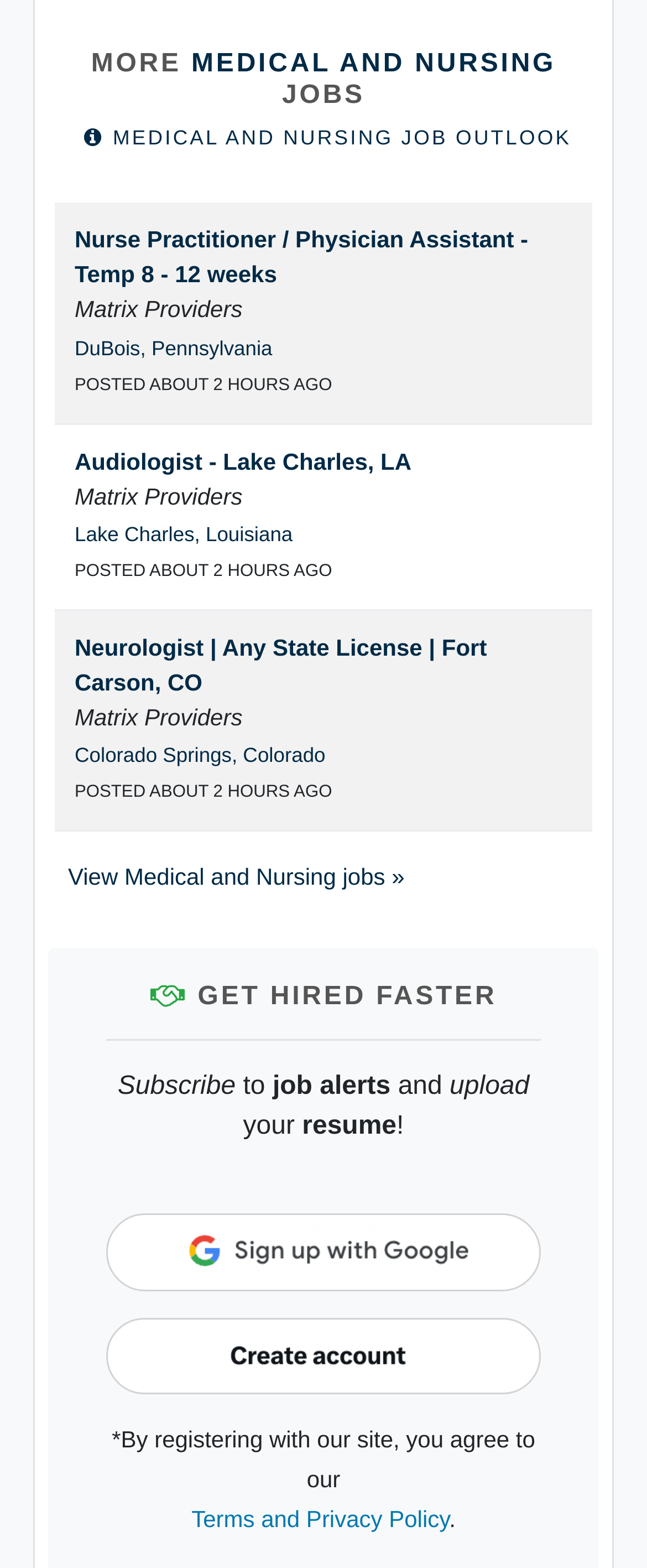Could you determine the bounding box coordinates of the clickable element to complete the instruction: "View Medical and Nursing jobs"? Provide the coordinates as four float numbers between 0 and 1, i.e., [left, top, right, bottom].

[0.105, 0.55, 0.625, 0.567]